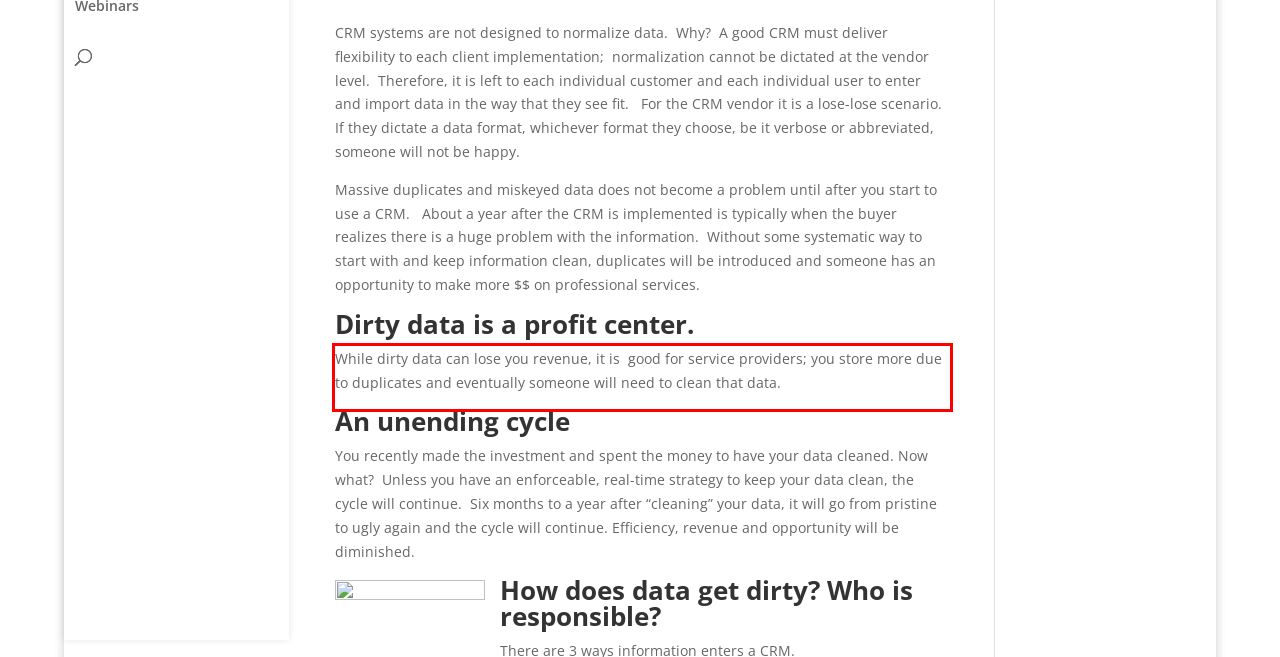Please take the screenshot of the webpage, find the red bounding box, and generate the text content that is within this red bounding box.

While dirty data can lose you revenue, it is good for service providers; you store more due to duplicates and eventually someone will need to clean that data.